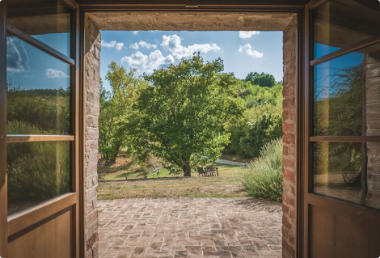Describe all the elements and aspects of the image comprehensively.

The image captures a serene view from an open doorway, framed by rustic wooden doors that lead out into a tranquil landscape. In the foreground, the warm tones of the stone floor contrast beautifully with the vibrant greenery beyond. A large, leafy tree dominates the scene, surrounded by a gently rolling area of grass that suggests a peaceful outdoor space. Scattered seating is visible under the tree, inviting relaxation and contemplation. The sky above is bright with white clouds, adding to the idyllic charm of this inviting escape into nature. This picturesque scene reflects a sense of calm, perfect for those seeking inspiration or a moment of quiet reflection amidst the beauty of the natural world.